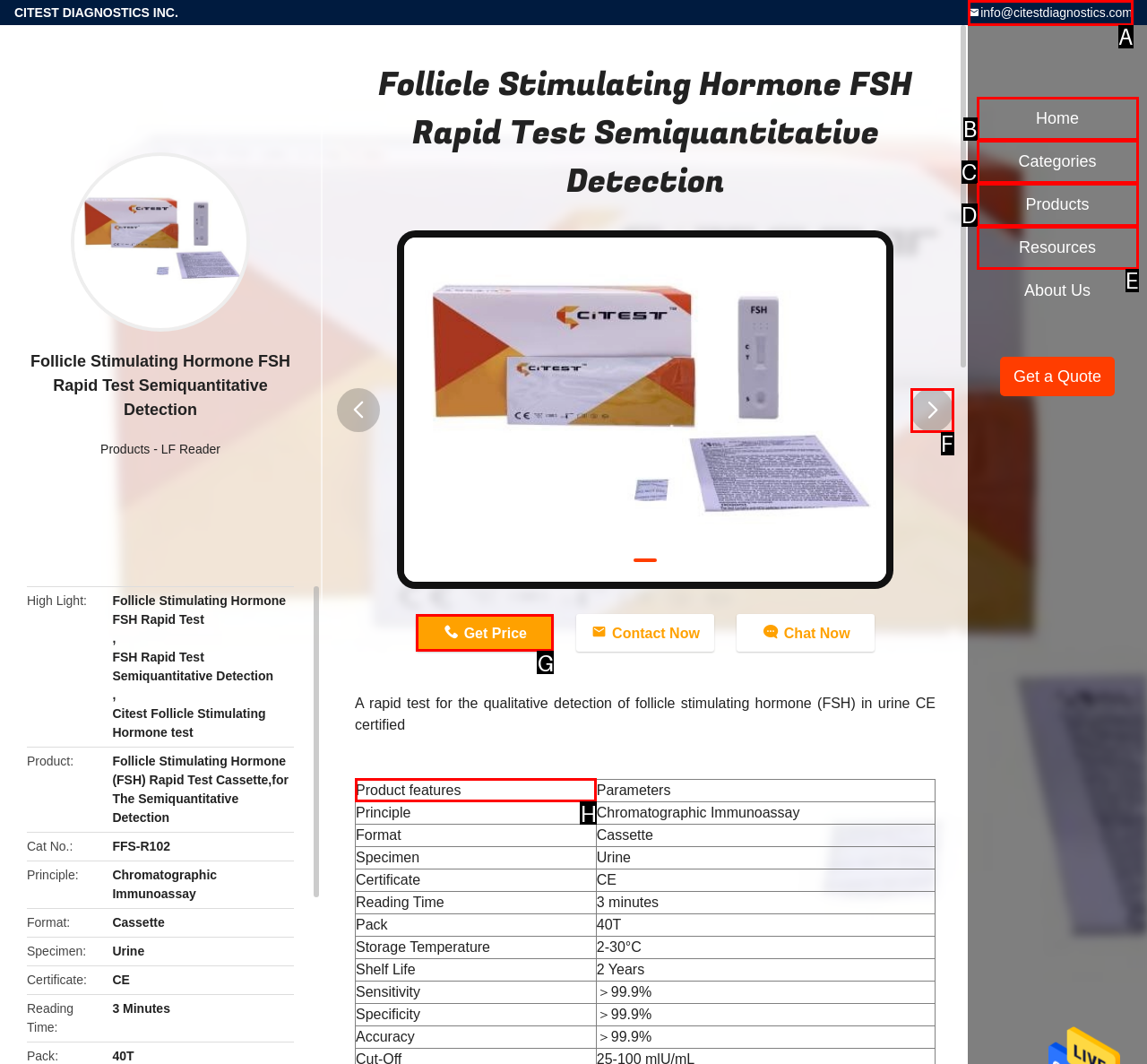What letter corresponds to the UI element to complete this task: Contact us via email
Answer directly with the letter.

None